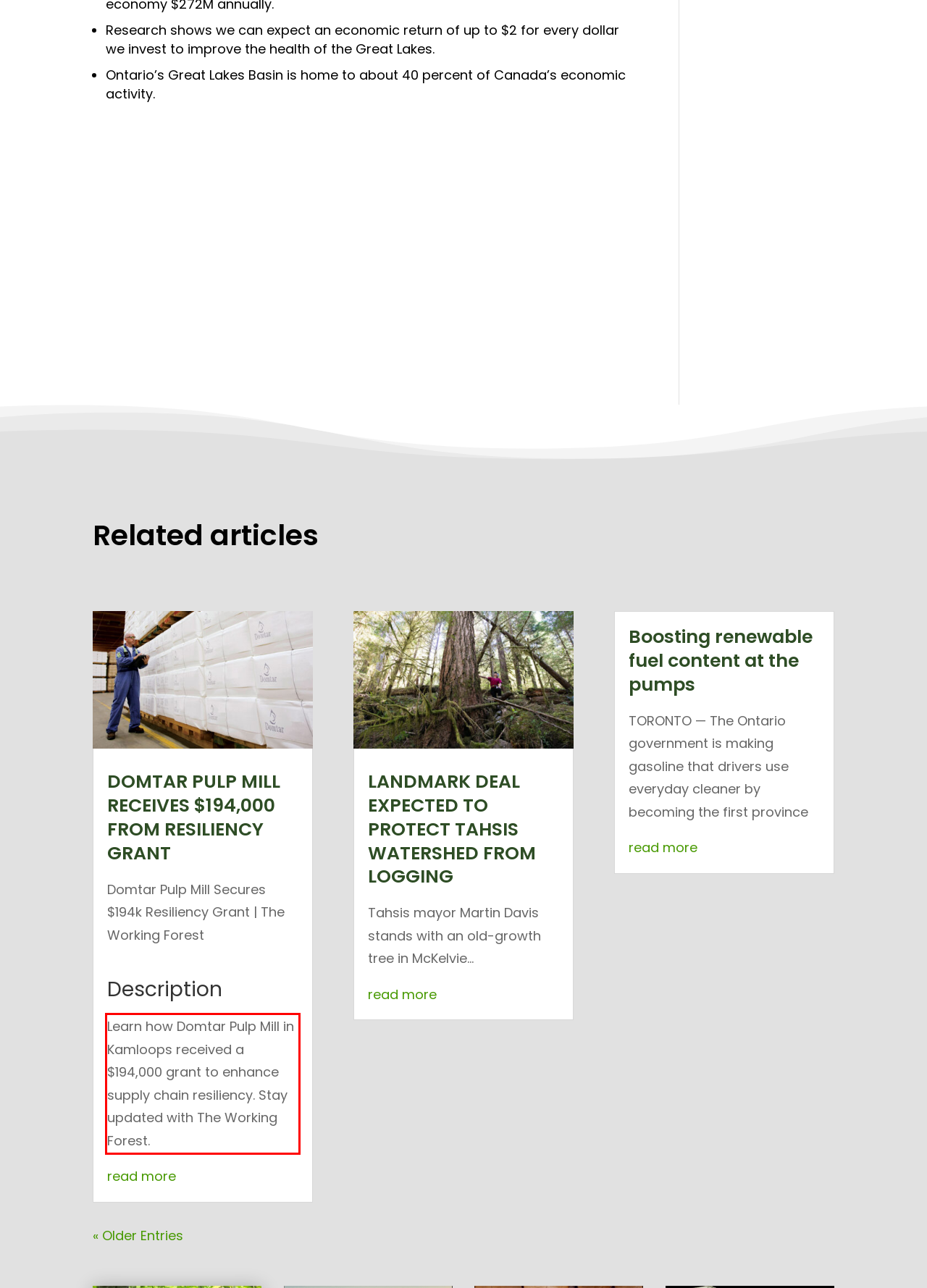You are looking at a screenshot of a webpage with a red rectangle bounding box. Use OCR to identify and extract the text content found inside this red bounding box.

Learn how Domtar Pulp Mill in Kamloops received a $194,000 grant to enhance supply chain resiliency. Stay updated with The Working Forest.